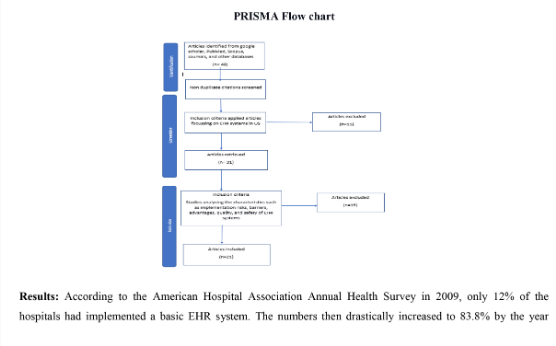Generate an elaborate caption for the given image.

The image presents a PRISMA flowchart illustrating the systematic review process of electronic health record (EHR) systems. It begins with the initial identification of articles sourced from various databases, followed by the application of inclusion criteria, culminating in the selection of relevant studies. The flowchart effectively visualizes the steps involved, including the number of articles initially identified, those excluded, and the final total that met the review criteria. Accompanying the visual representation is a results section that highlights significant findings from the American Hospital Association Annual Health Survey, noting a substantial increase in hospitals implementing basic EHR systems—from just 12% in 2009 to 83.8% by the following years. This comprehensive overview underscores the growing importance and adoption of EHR systems in the U.S. healthcare landscape.